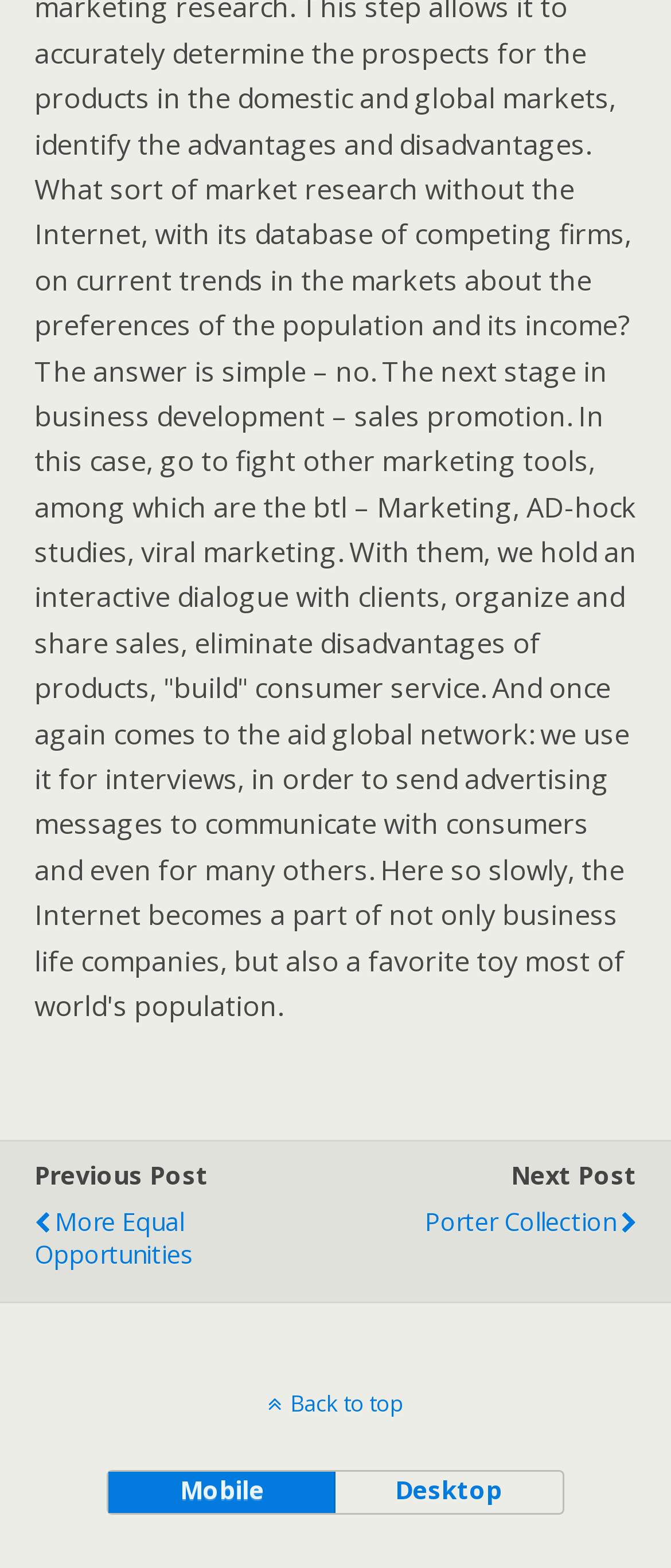How many links are there on the webpage?
From the image, respond using a single word or phrase.

3